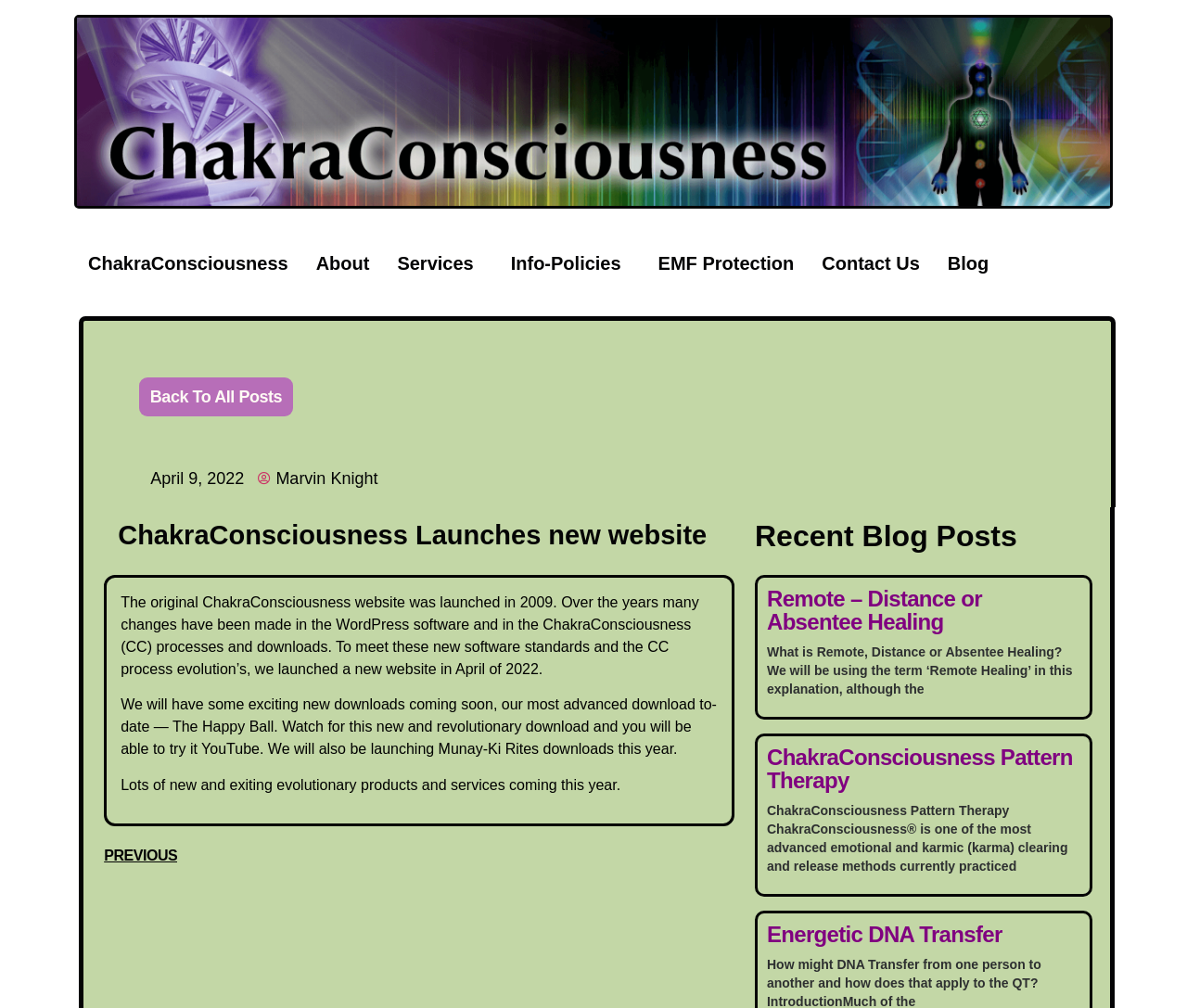Determine the bounding box coordinates of the clickable element to complete this instruction: "Read the blog post 'Remote – Distance or Absentee Healing'". Provide the coordinates in the format of four float numbers between 0 and 1, [left, top, right, bottom].

[0.646, 0.582, 0.91, 0.628]